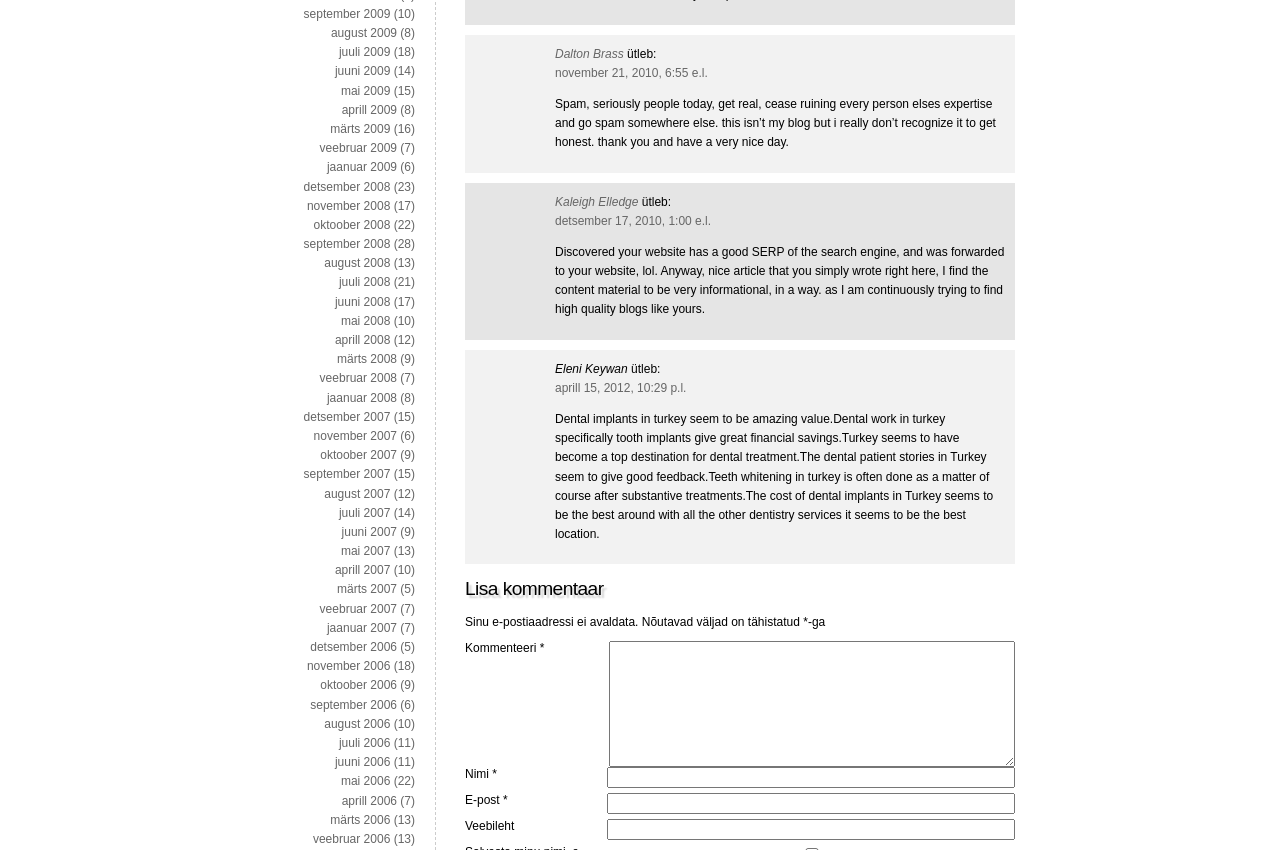What is the label of the first text input field? Look at the image and give a one-word or short phrase answer.

Nimi